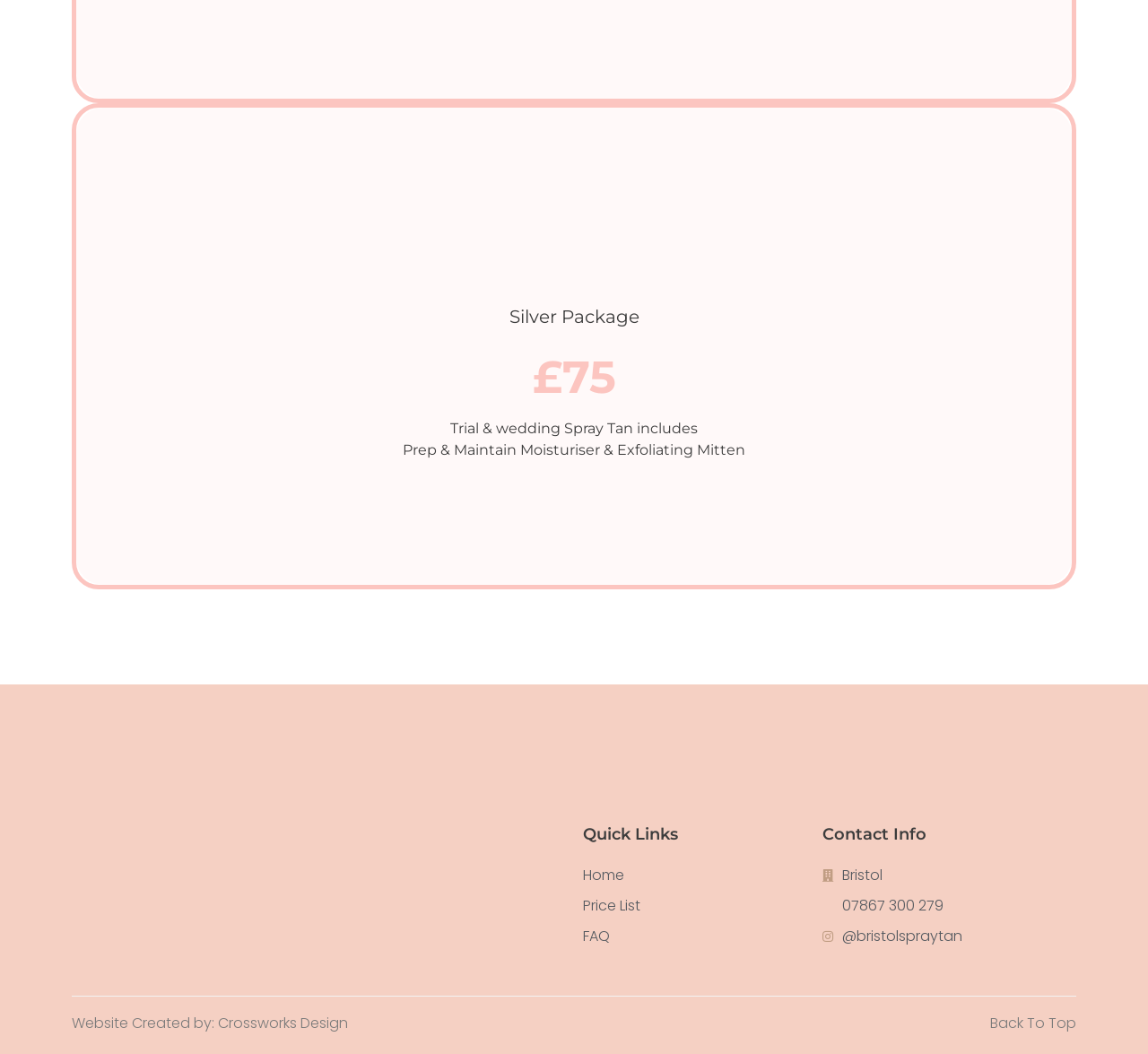Please study the image and answer the question comprehensively:
What is the website's social media handle?

The website's social media handle is mentioned as a link element with bounding box coordinates [0.716, 0.878, 0.937, 0.899], which is located under the heading 'Contact Info'.